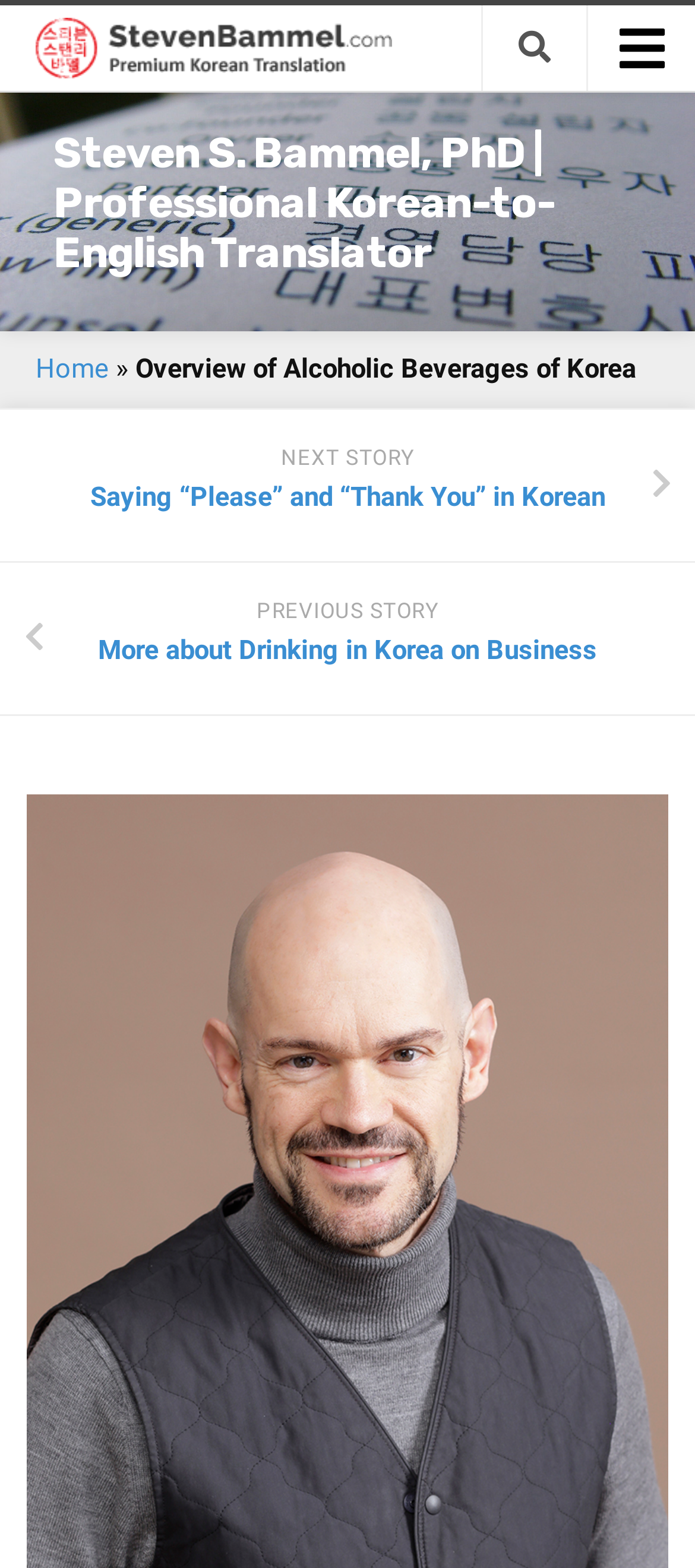Please identify the bounding box coordinates of the area that needs to be clicked to follow this instruction: "view premium Korean-to-English translation services".

[0.205, 0.179, 1.0, 0.217]